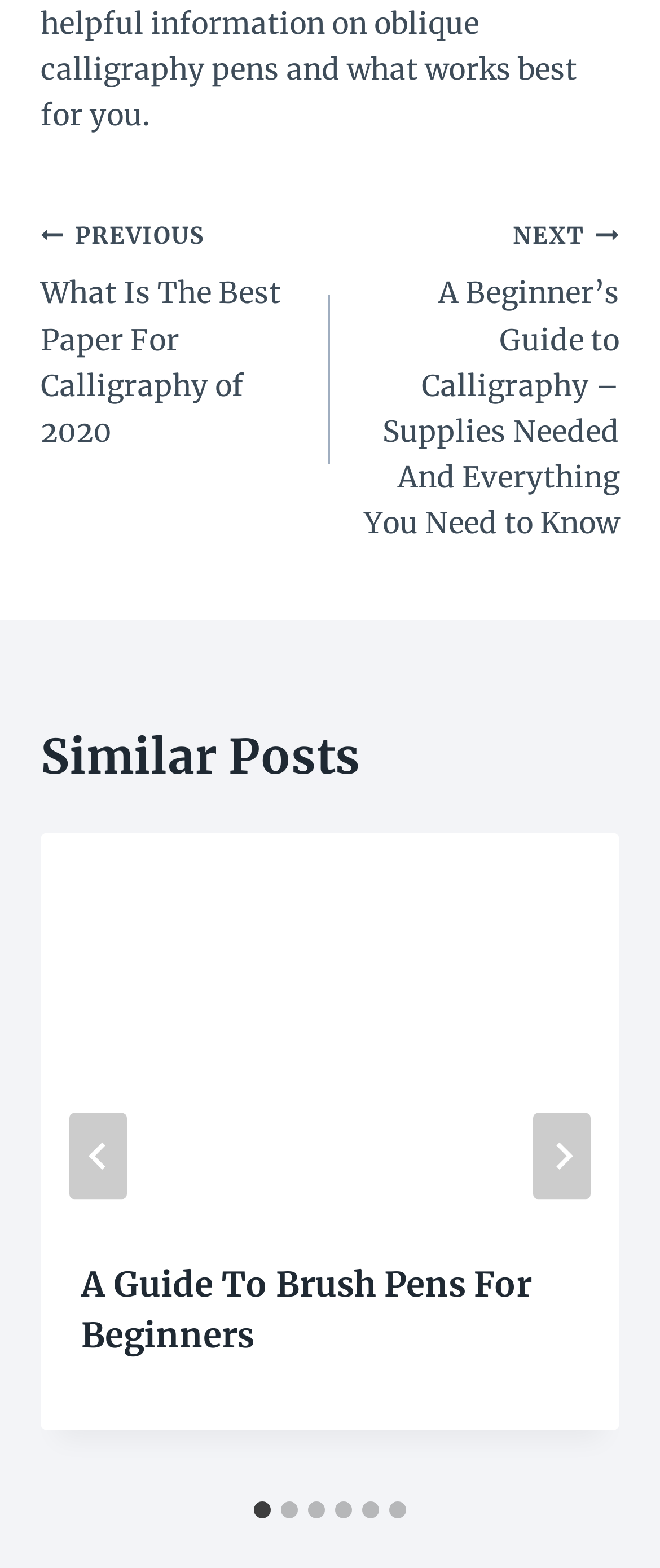Provide a short, one-word or phrase answer to the question below:
What is the title of the first similar post?

A Guide To Brush Pens For Beginners